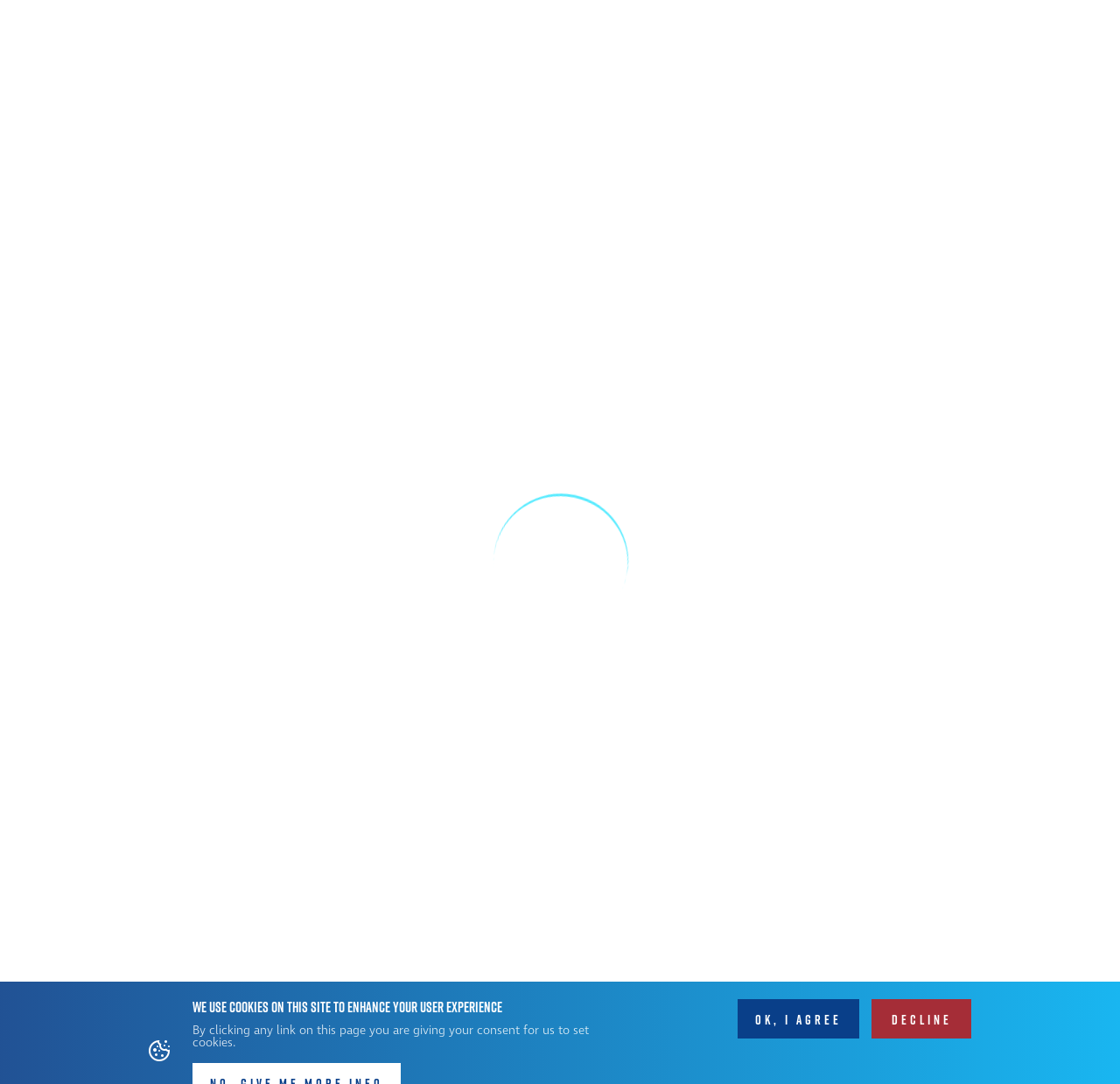Please find the bounding box coordinates of the element that needs to be clicked to perform the following instruction: "Contact the association". The bounding box coordinates should be four float numbers between 0 and 1, represented as [left, top, right, bottom].

None